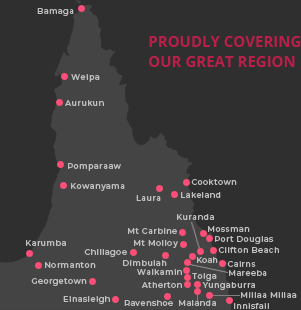Provide your answer in a single word or phrase: 
What is the purpose of the map?

To emphasize the publication's commitment to local news